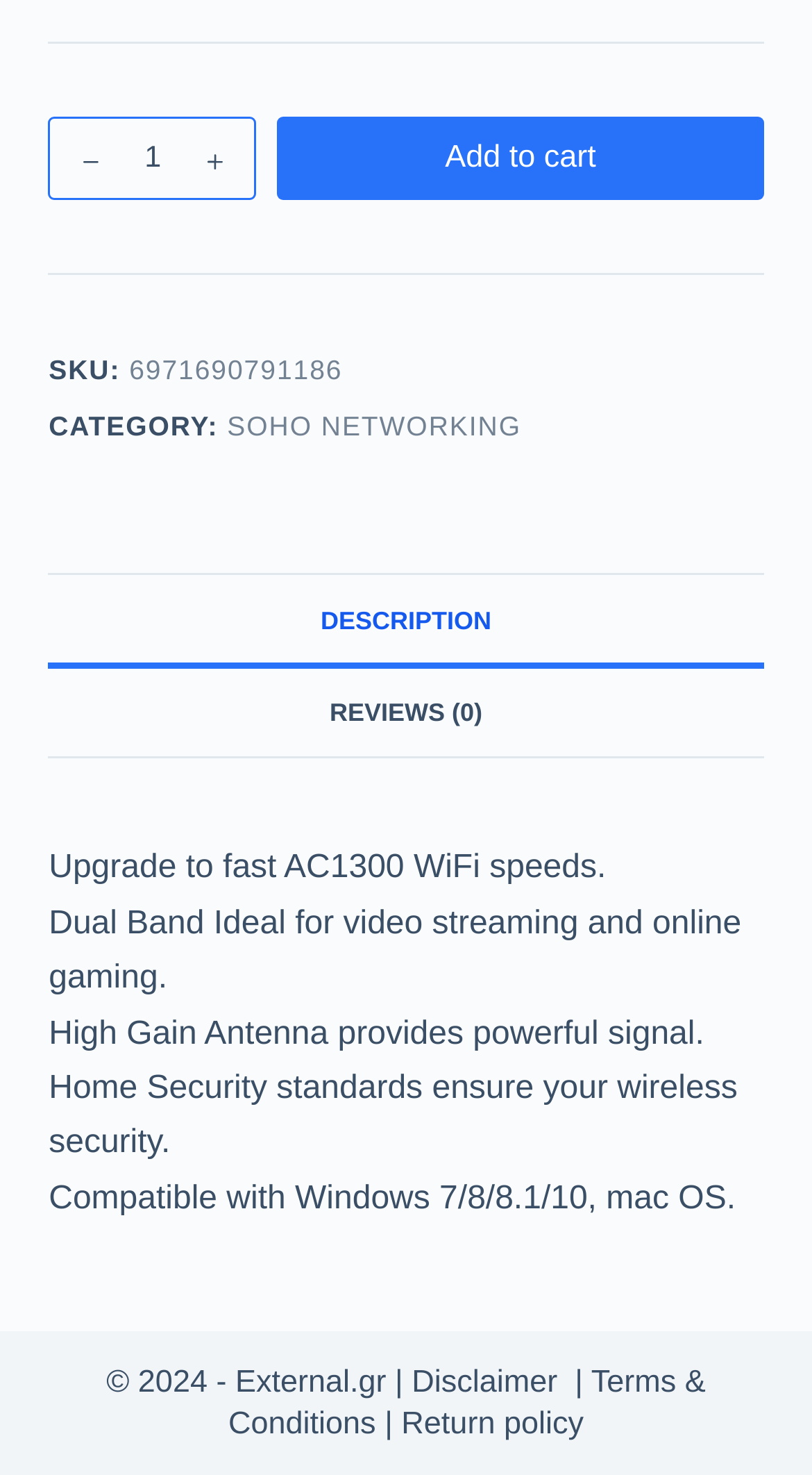Look at the image and write a detailed answer to the question: 
What is the minimum quantity of the product that can be added to cart?

The minimum quantity of the product that can be added to cart is obtained from the spinbutton element with the valuemin attribute set to 1, which is located next to the product name.